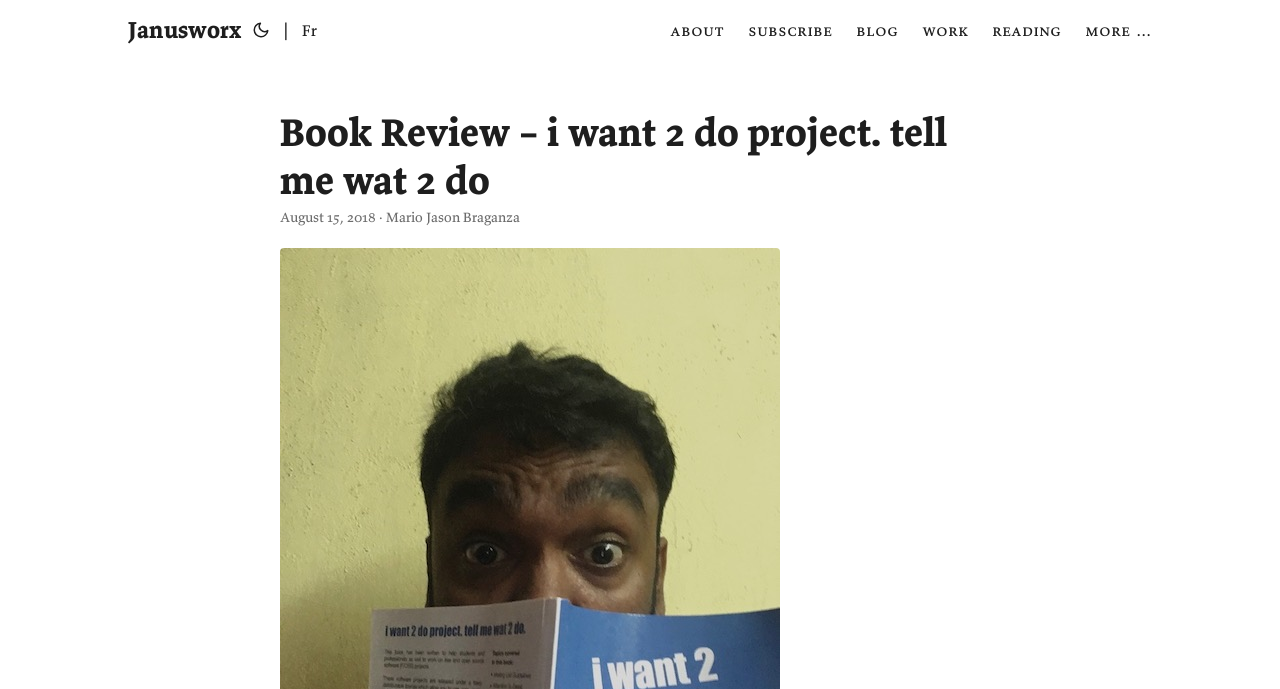Please determine the bounding box coordinates for the UI element described as: "parent_node: | title="(Alt + T)"".

[0.195, 0.0, 0.213, 0.087]